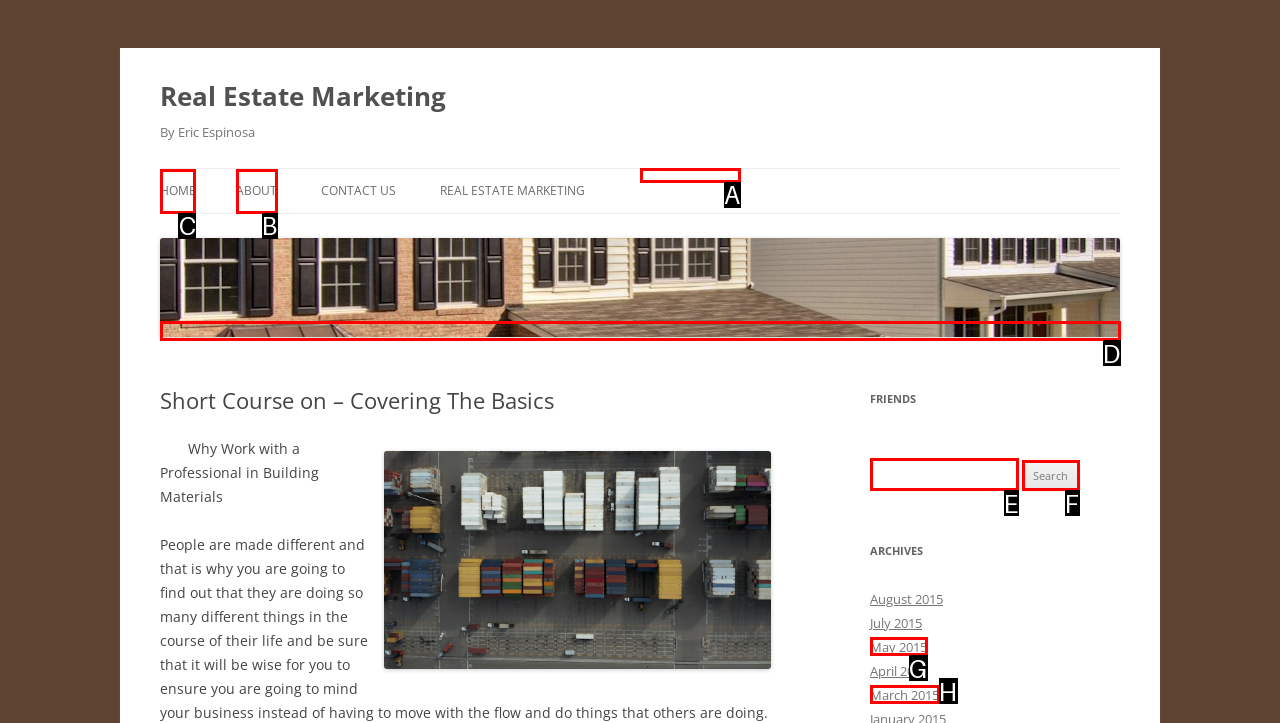Identify the correct UI element to click to achieve the task: Click on HOME.
Answer with the letter of the appropriate option from the choices given.

C